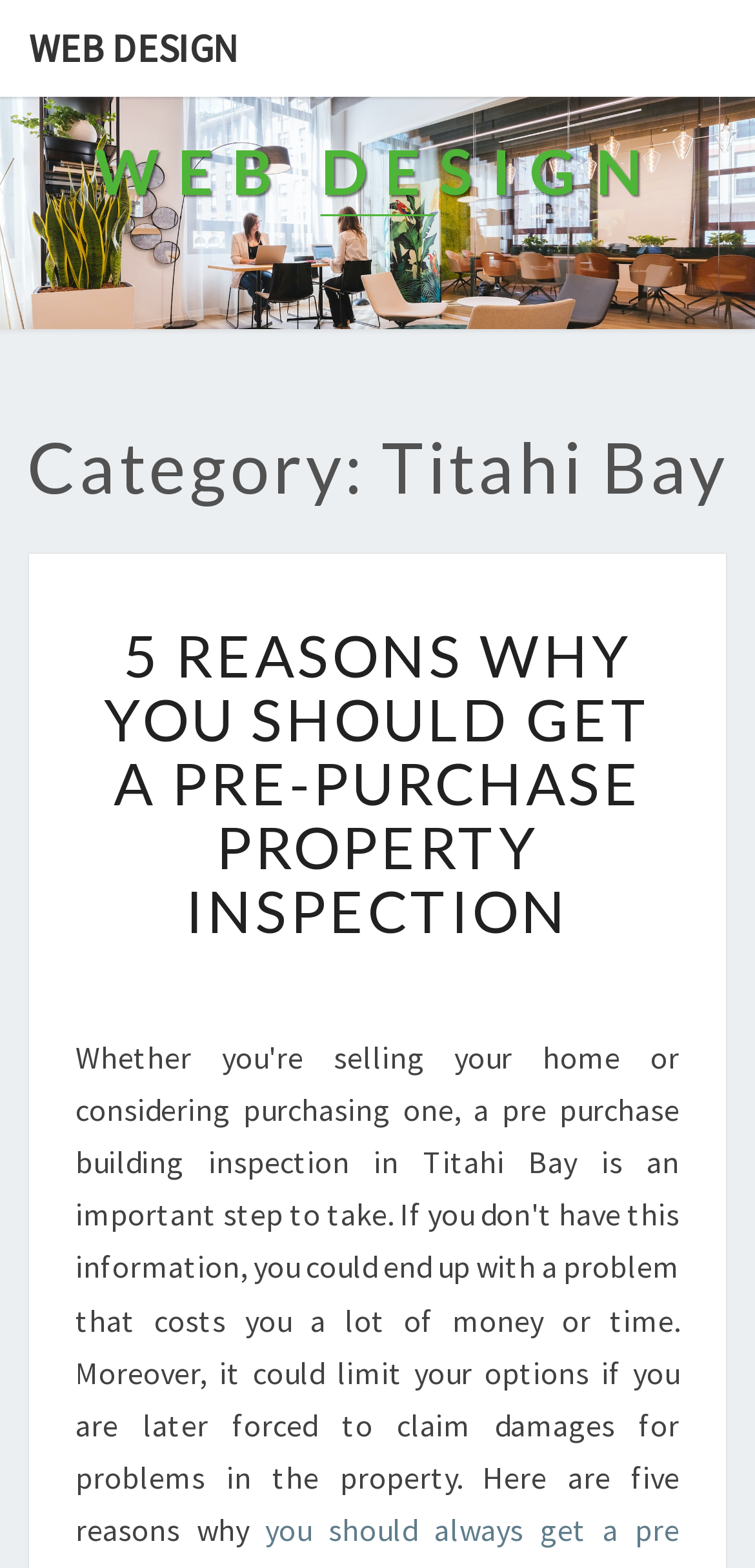Locate the bounding box coordinates for the element described below: "Web Design". The coordinates must be four float values between 0 and 1, formatted as [left, top, right, bottom].

[0.124, 0.06, 0.876, 0.151]